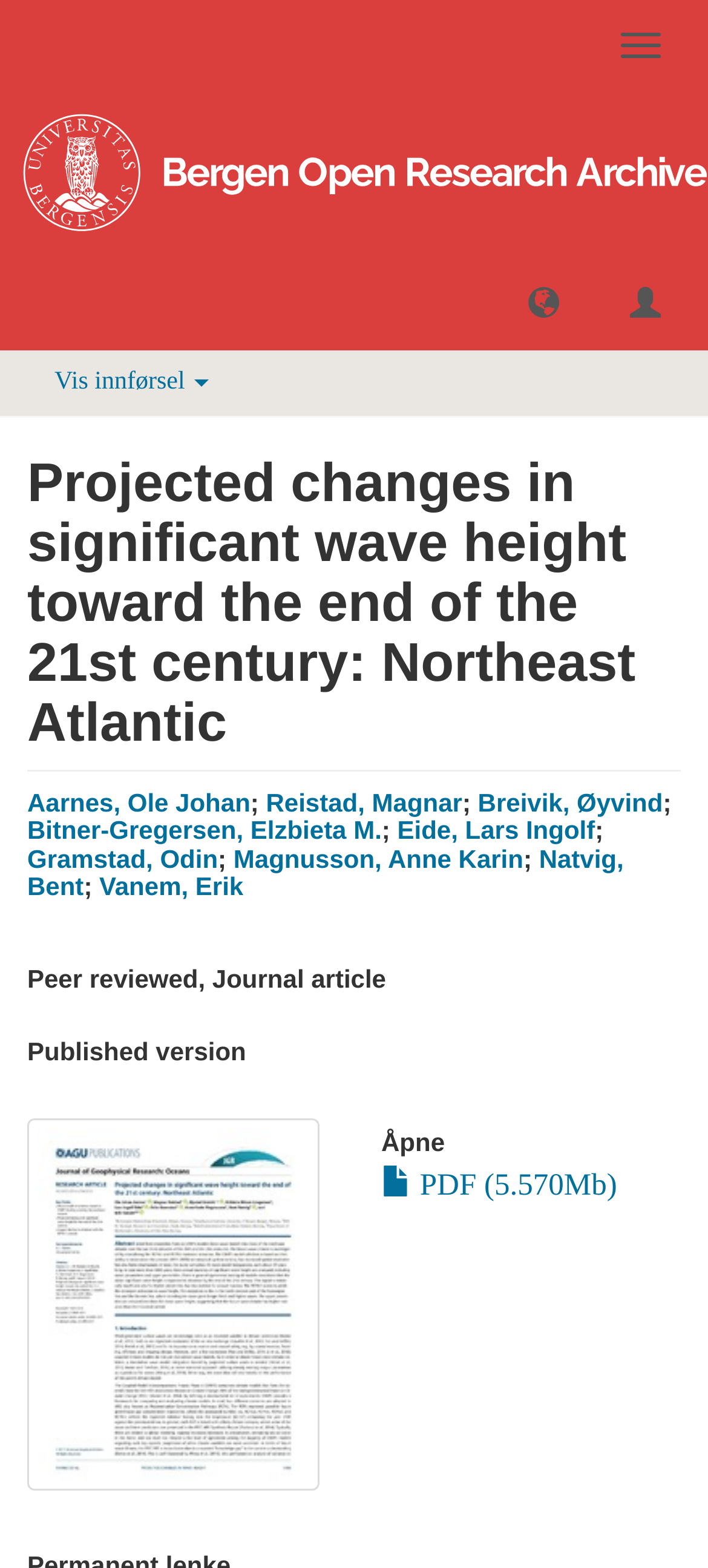Bounding box coordinates are given in the format (top-left x, top-left y, bottom-right x, bottom-right y). All values should be floating point numbers between 0 and 1. Provide the bounding box coordinate for the UI element described as: Magnusson, Anne Karin

[0.33, 0.538, 0.739, 0.557]